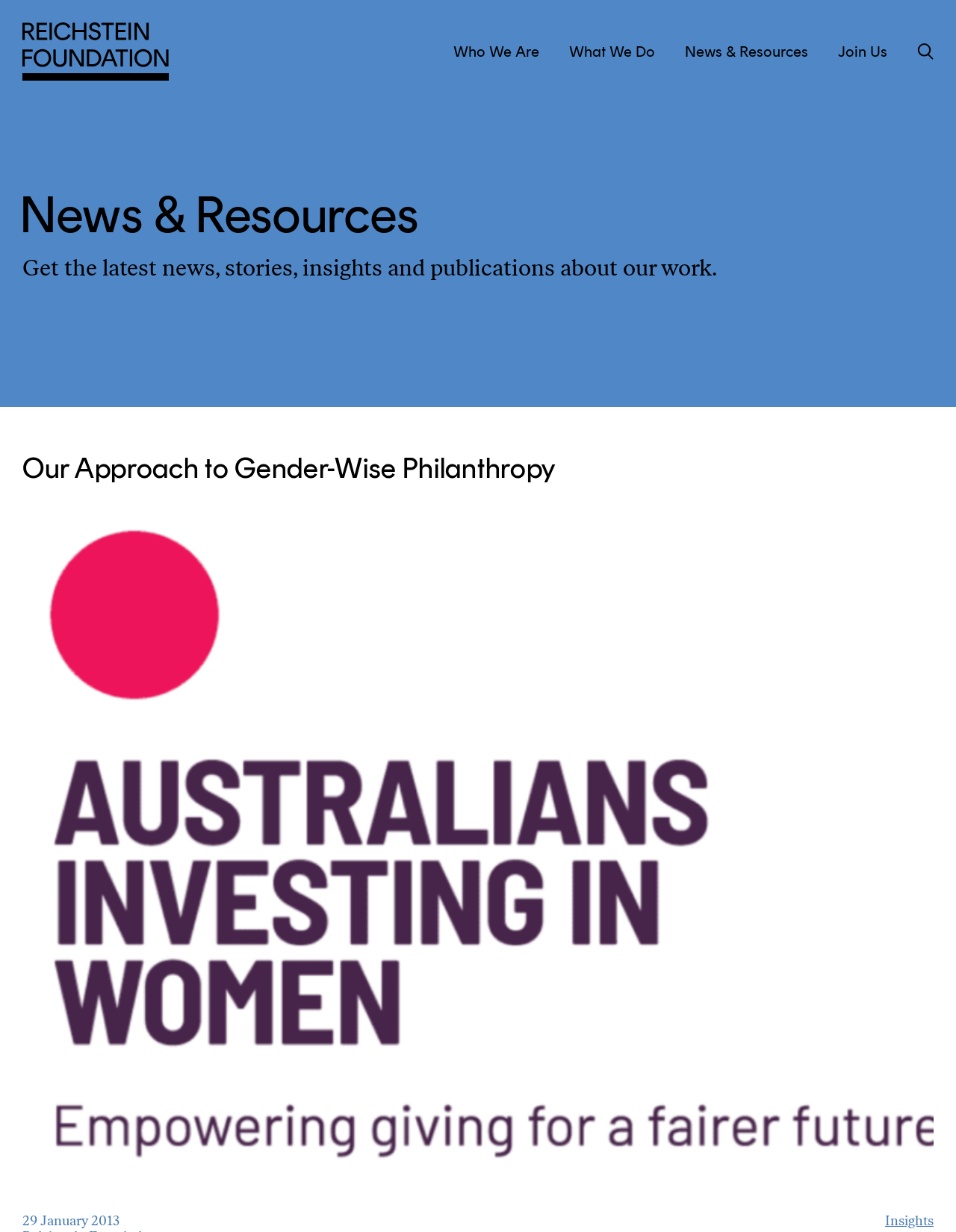What is the date mentioned at the bottom of the webpage?
Provide a thorough and detailed answer to the question.

The date '29 January 2013' is mentioned at the bottom of the webpage, which may indicate the date of a specific event, publication, or update related to the foundation's work.